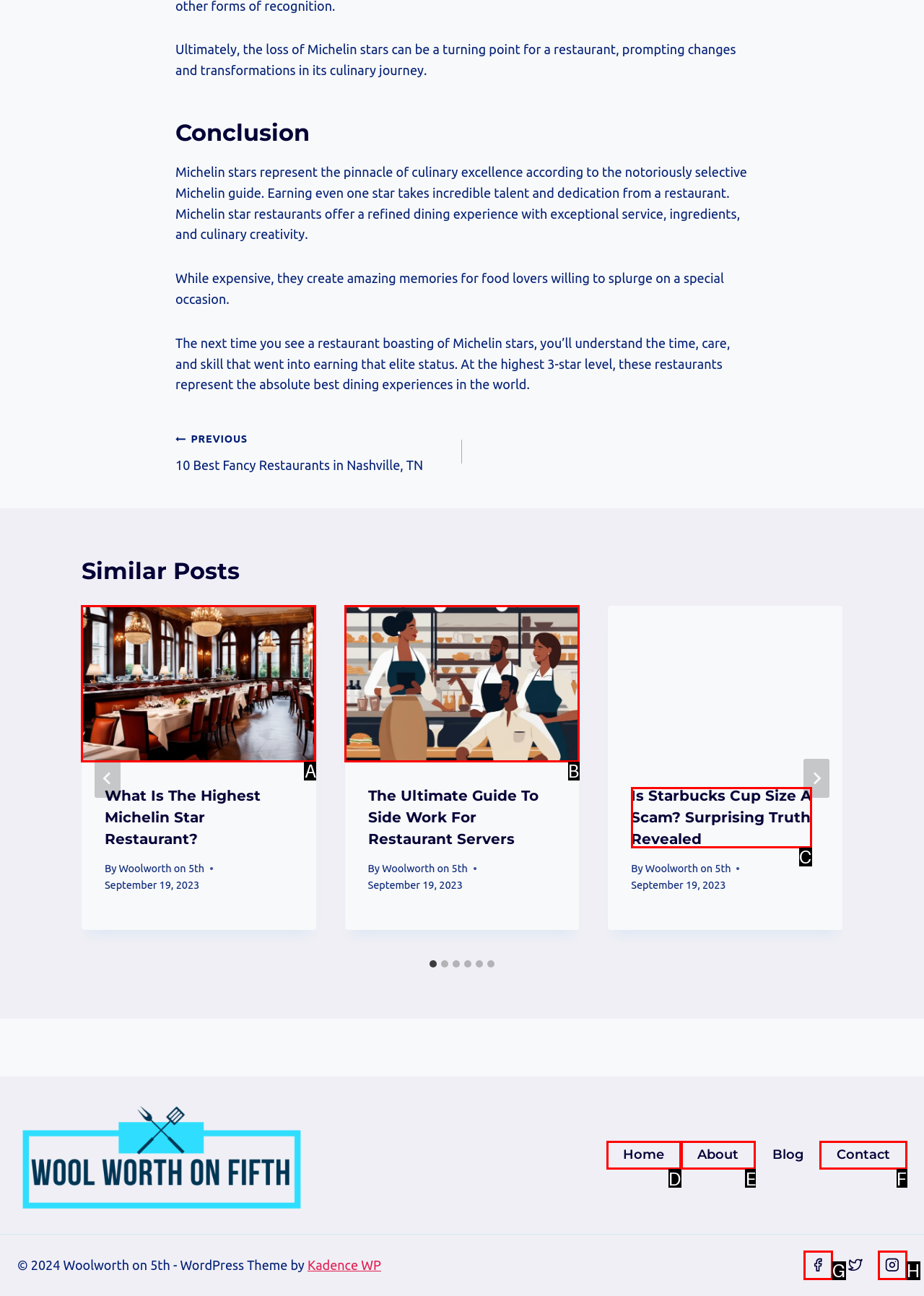Determine which option you need to click to execute the following task: Click the 'What Is The Highest Michelin Star Restaurant?' link. Provide your answer as a single letter.

A